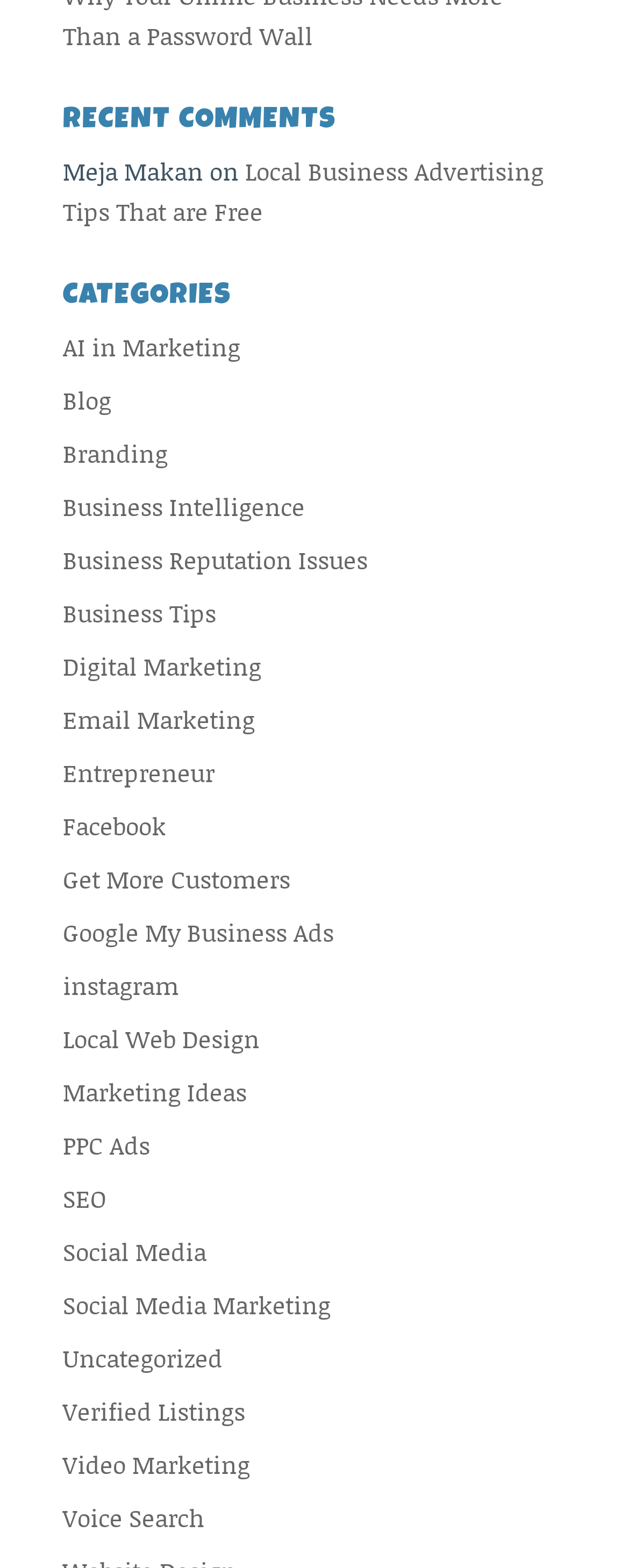Please give a succinct answer to the question in one word or phrase:
How many categories are listed?

26